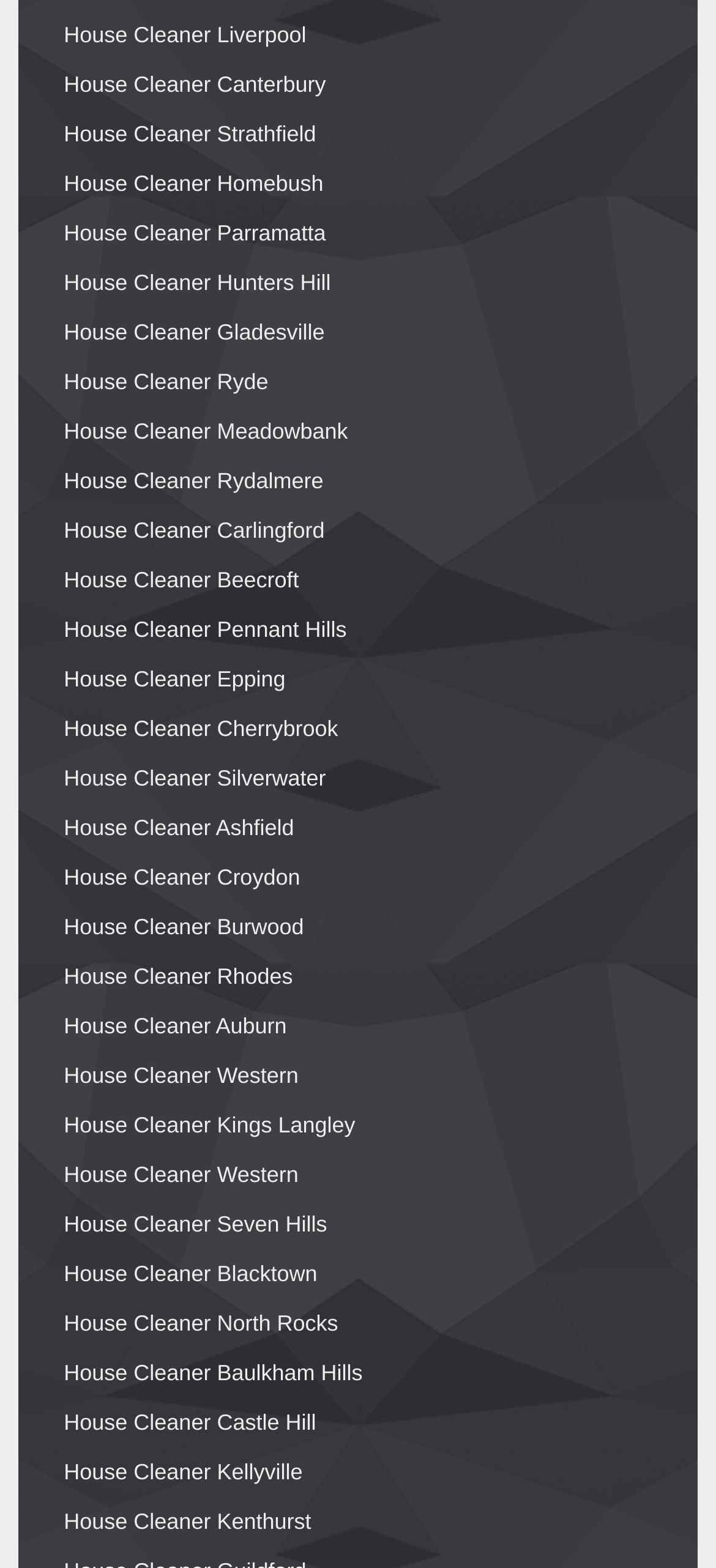Please identify the bounding box coordinates of the clickable region that I should interact with to perform the following instruction: "Explore House Cleaner Cherrybrook". The coordinates should be expressed as four float numbers between 0 and 1, i.e., [left, top, right, bottom].

[0.089, 0.456, 0.472, 0.472]